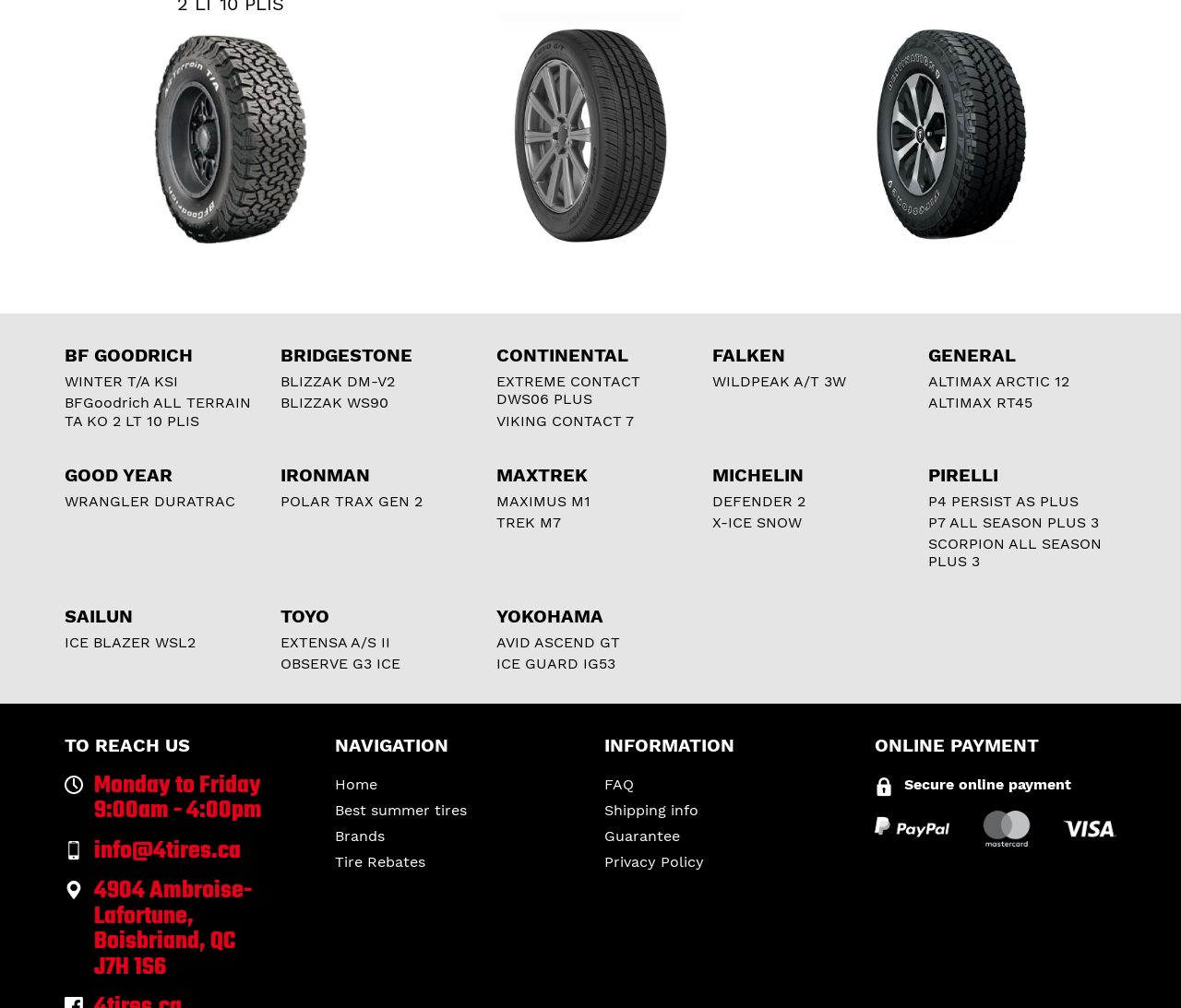Could you indicate the bounding box coordinates of the region to click in order to complete this instruction: "View TOYO OPEN COUNTRY QT".

[0.423, 0.117, 0.577, 0.135]